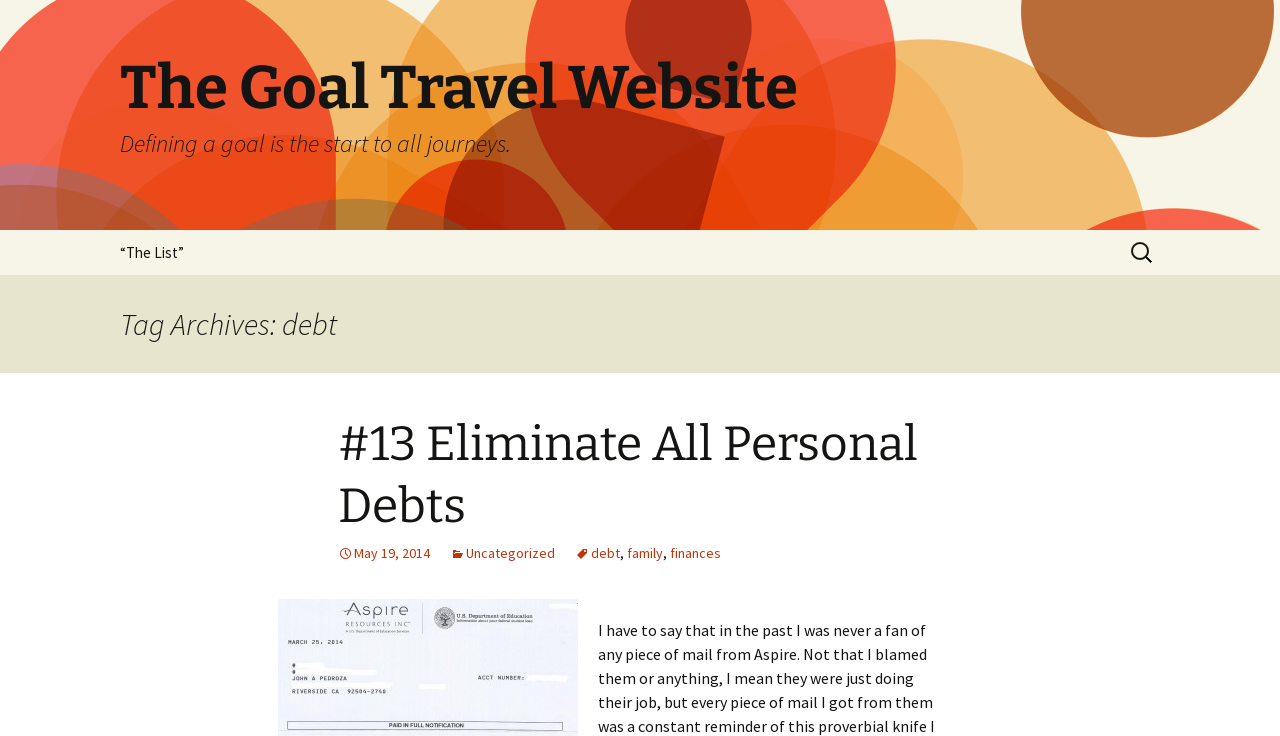Locate the bounding box coordinates of the area you need to click to fulfill this instruction: 'Search for something'. The coordinates must be in the form of four float numbers ranging from 0 to 1: [left, top, right, bottom].

[0.88, 0.314, 0.906, 0.372]